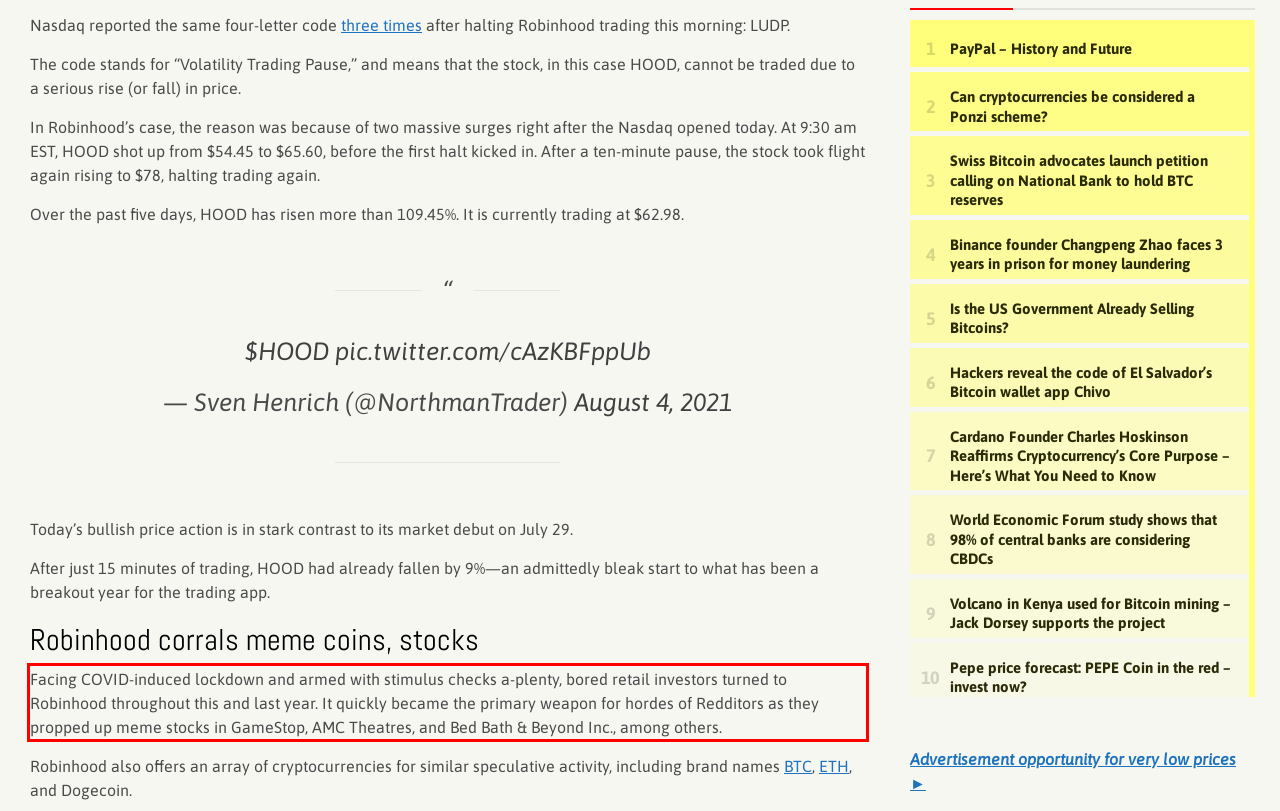You are provided with a screenshot of a webpage that includes a UI element enclosed in a red rectangle. Extract the text content inside this red rectangle.

Facing COVID-induced lockdown and armed with stimulus checks a-plenty, bored retail investors turned to Robinhood throughout this and last year. It quickly became the primary weapon for hordes of Redditors as they propped up meme stocks in GameStop, AMC Theatres, and Bed Bath & Beyond Inc., among others.